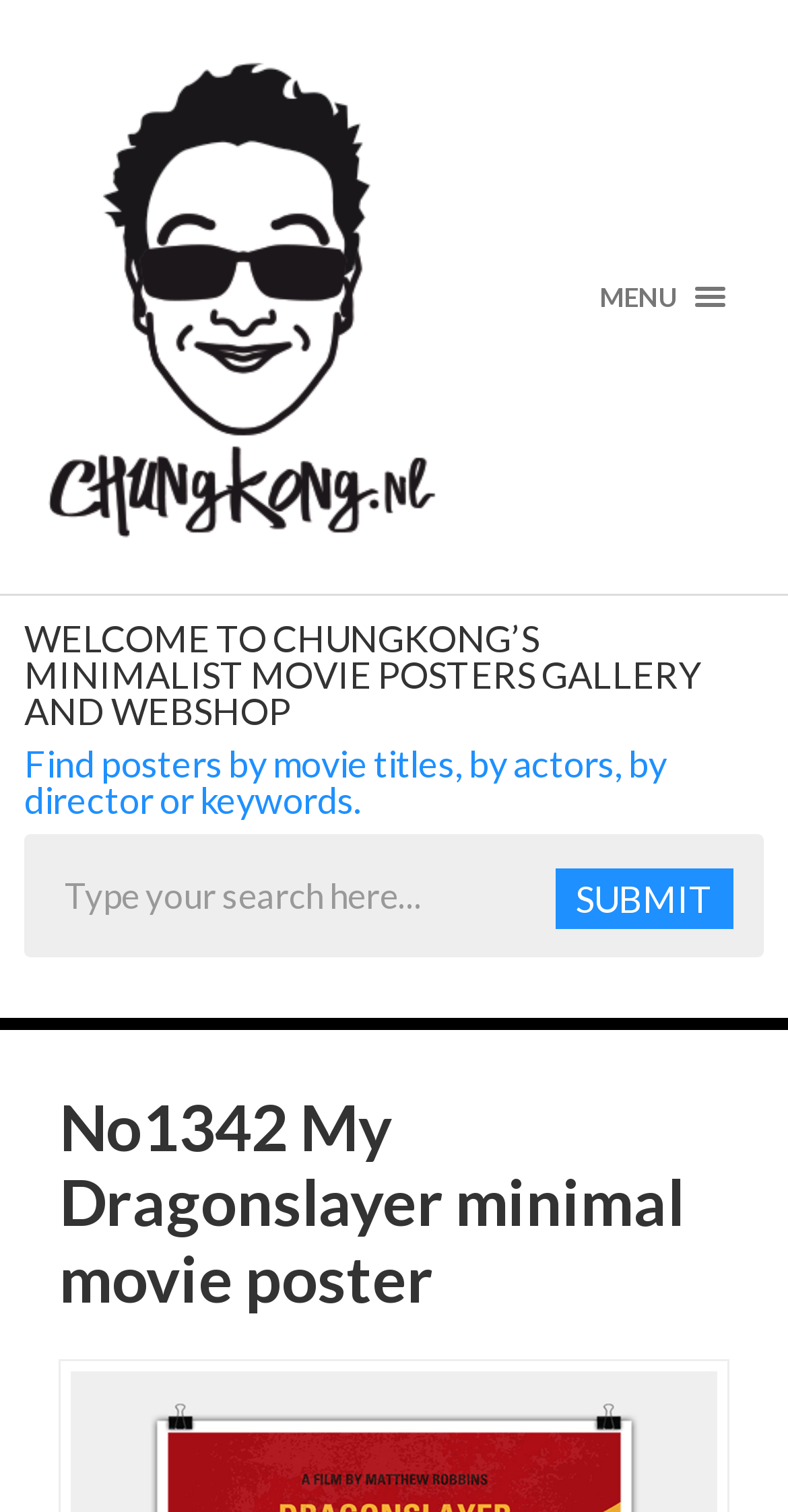What is the purpose of the searchbox?
Please provide a comprehensive and detailed answer to the question.

The searchbox is located below the heading 'WELCOME TO CHUNGKONG’S MINIMALIST MOVIE POSTERS GALLERY AND WEBSHOP' and has a placeholder text 'Type your search here...'. This suggests that the searchbox is intended for users to search for movie posters by keywords, movie titles, actors, or directors.